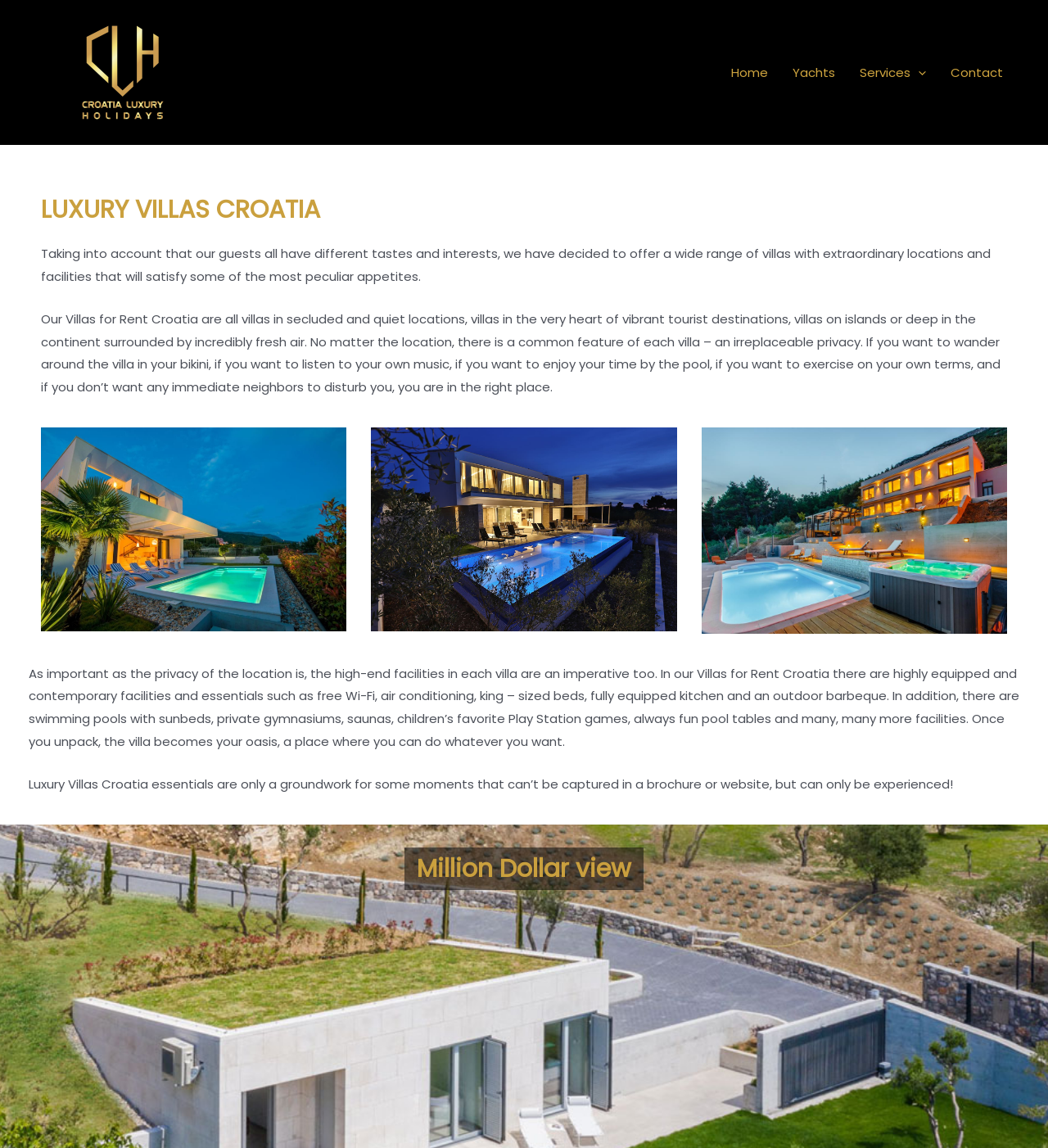Please find the bounding box coordinates for the clickable element needed to perform this instruction: "Click on the 'Contact' link".

[0.895, 0.038, 0.969, 0.088]